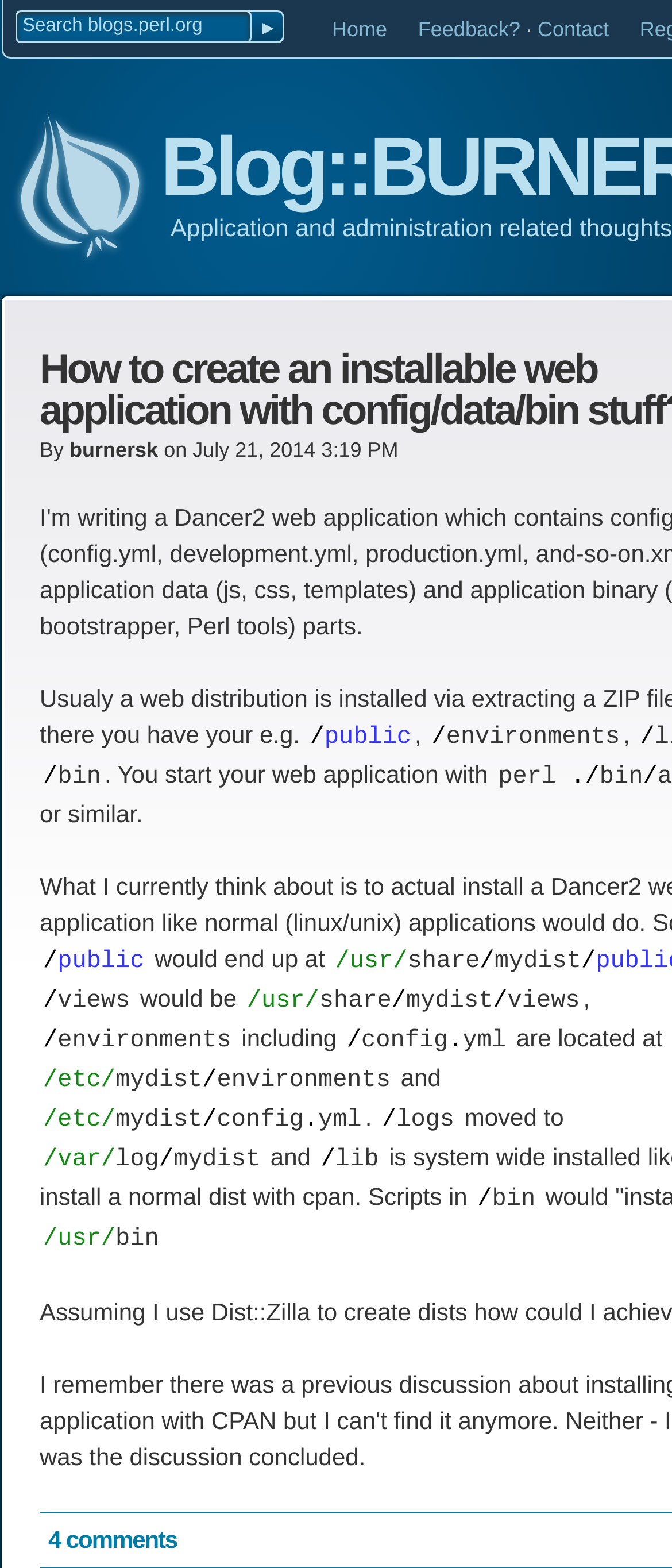Refer to the image and offer a detailed explanation in response to the question: What is the location of the config file mentioned in the blog post?

The location of the config file mentioned in the blog post can be found by looking at the text content of the blog post. The location is mentioned as '/etc/mydist/environments/config.yml'.